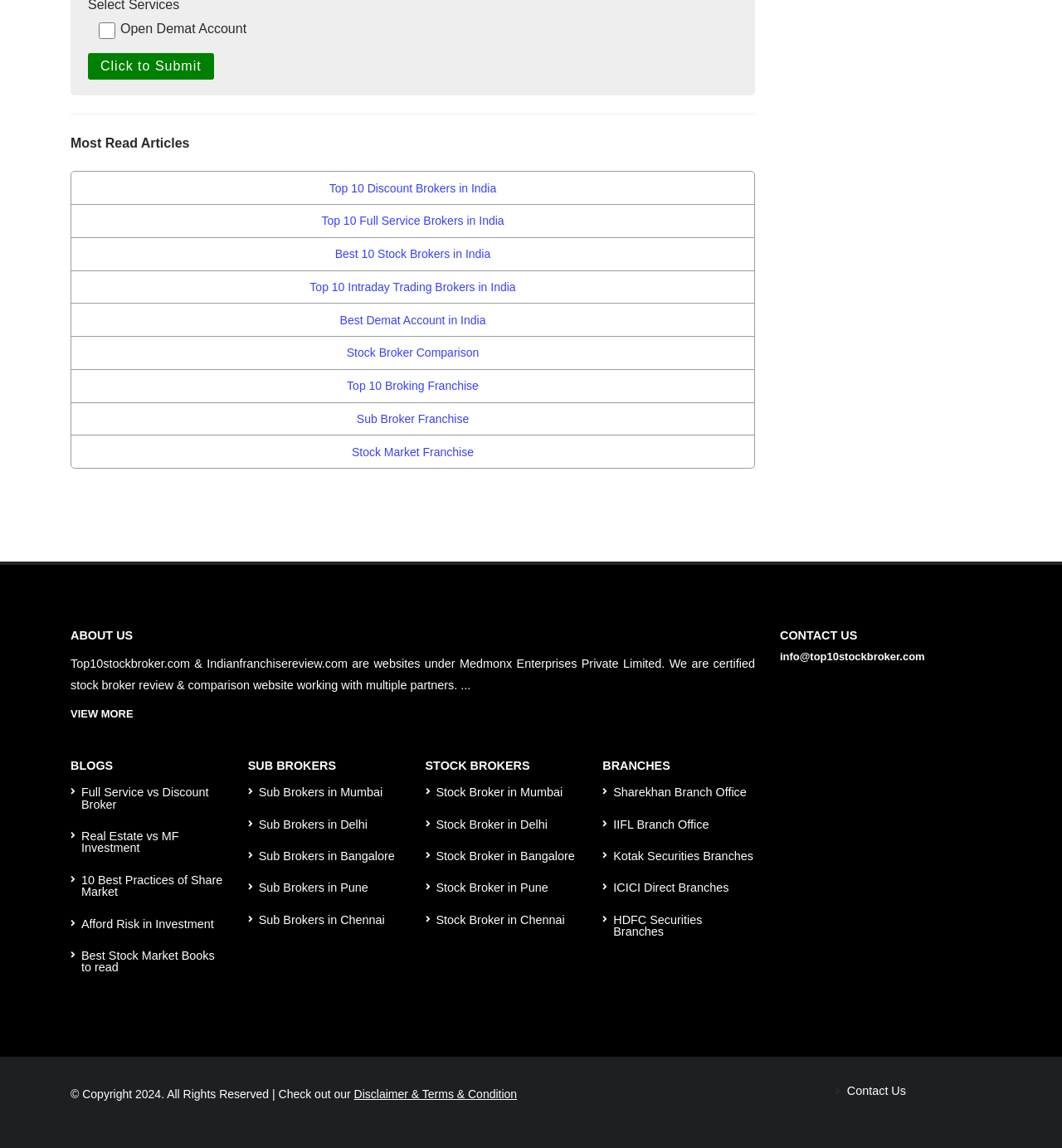Find the bounding box coordinates for the element that must be clicked to complete the instruction: "Click to Submit". The coordinates should be four float numbers between 0 and 1, indicated as [left, top, right, bottom].

[0.083, 0.046, 0.201, 0.069]